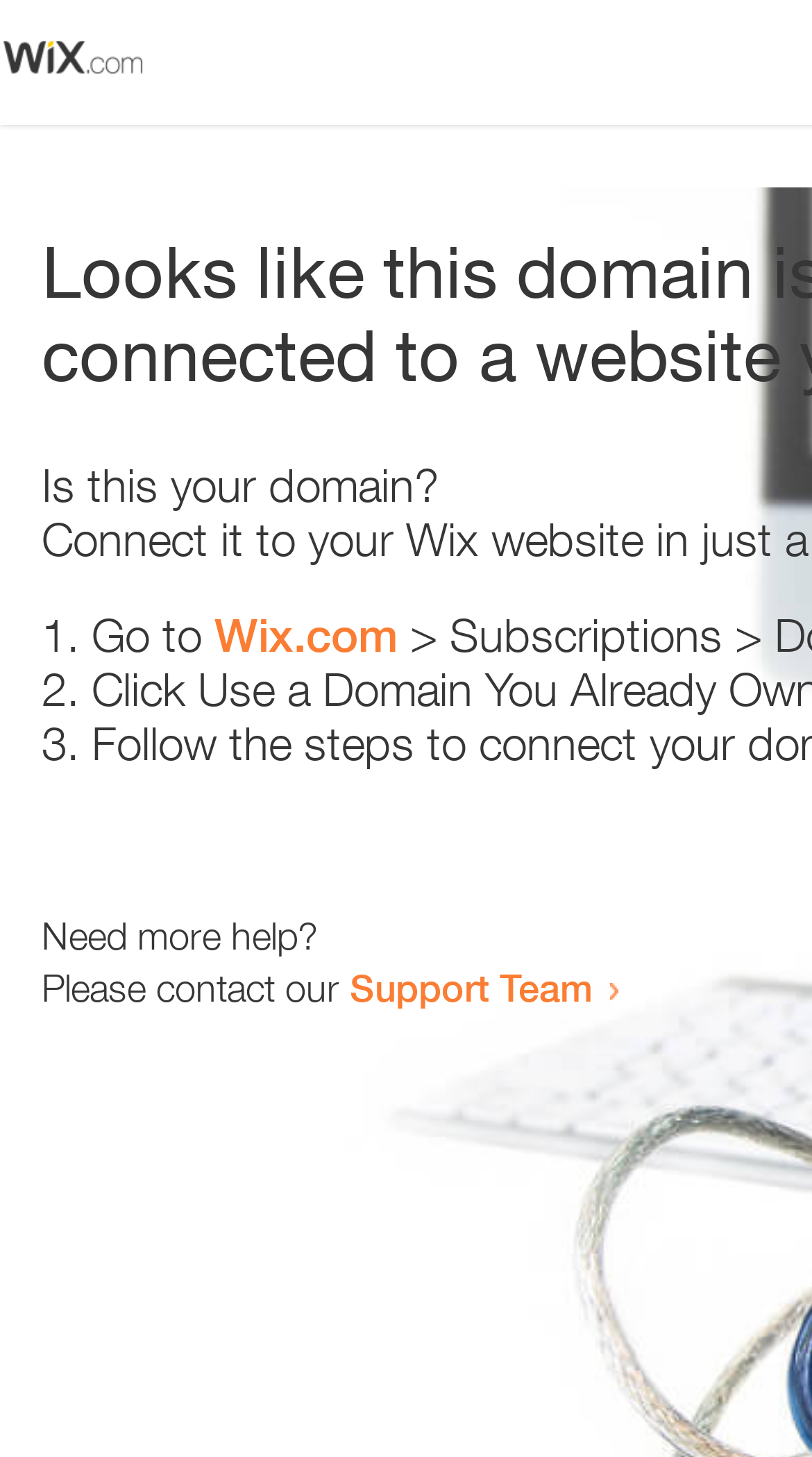How many steps are provided to resolve the issue?
Please provide a comprehensive answer based on the information in the image.

There are three list markers ('1.', '2.', '3.') indicating three steps to resolve the issue.